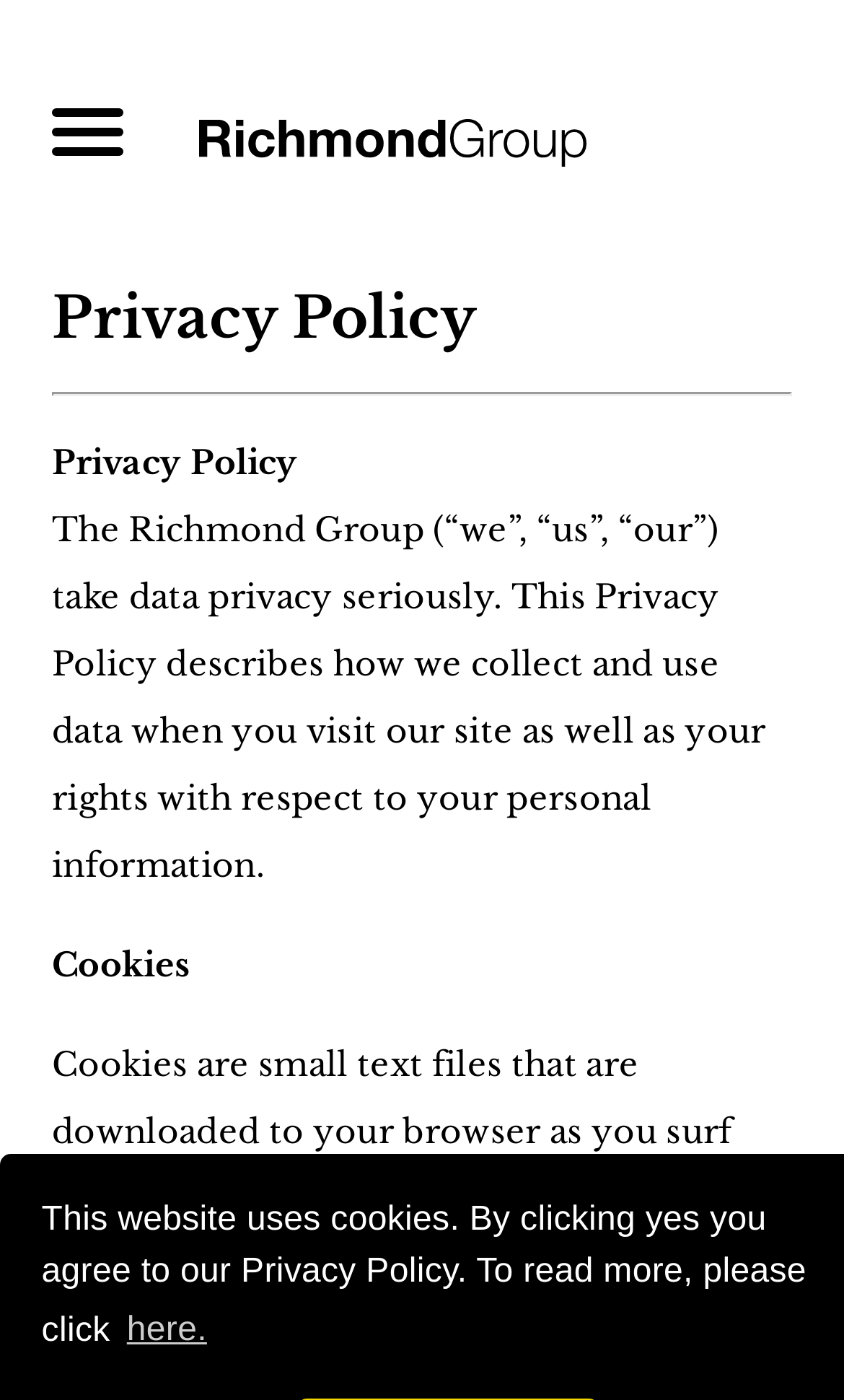What is the purpose of the Richmond Group's Privacy Policy?
Refer to the image and provide a thorough answer to the question.

Based on the webpage, the Richmond Group's Privacy Policy is intended to describe how they collect and use data when visitors access their site, as well as the rights of individuals with respect to their personal information.